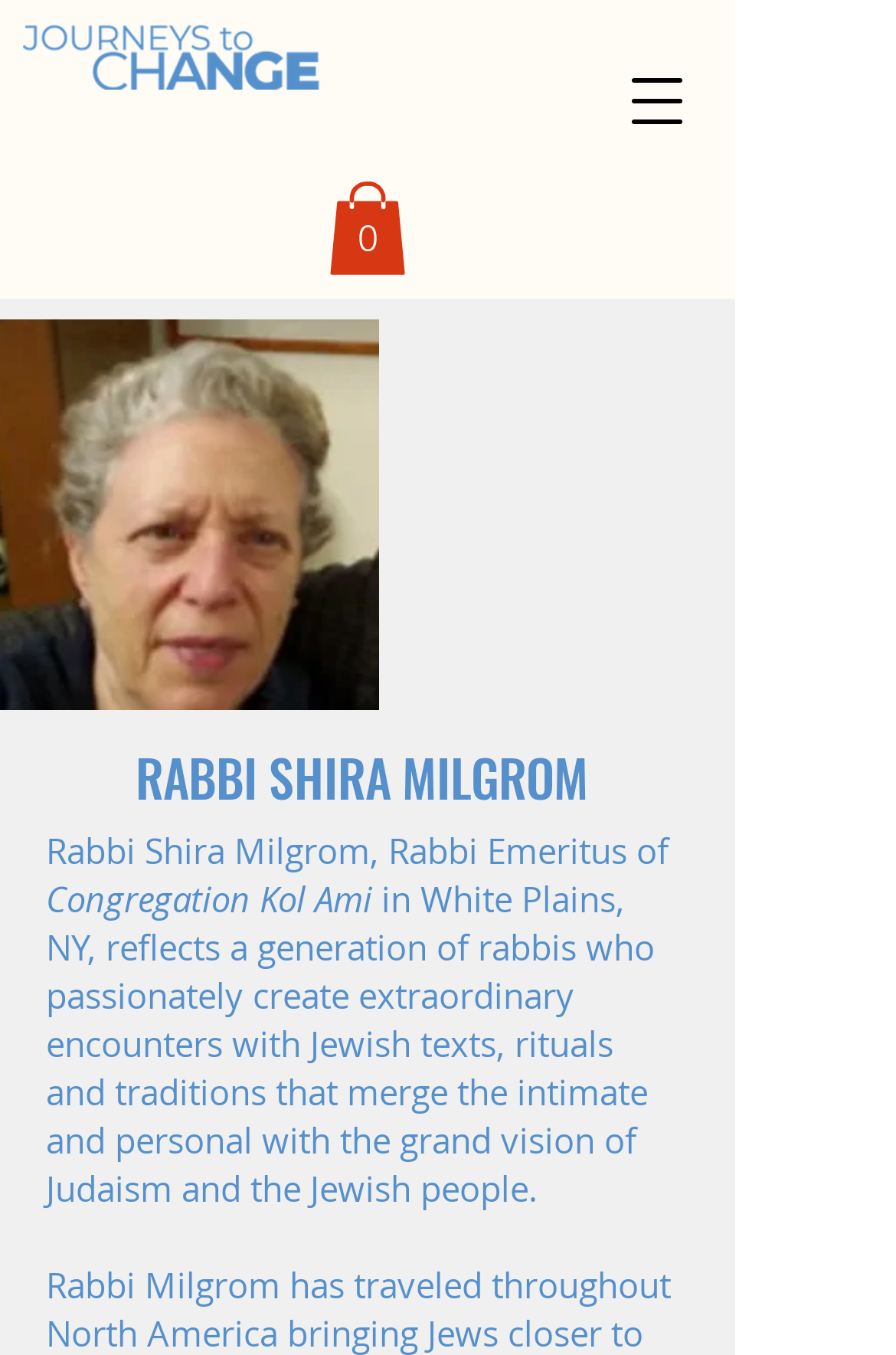Use a single word or phrase to answer the question:
What is the purpose of the button?

Open navigation menu